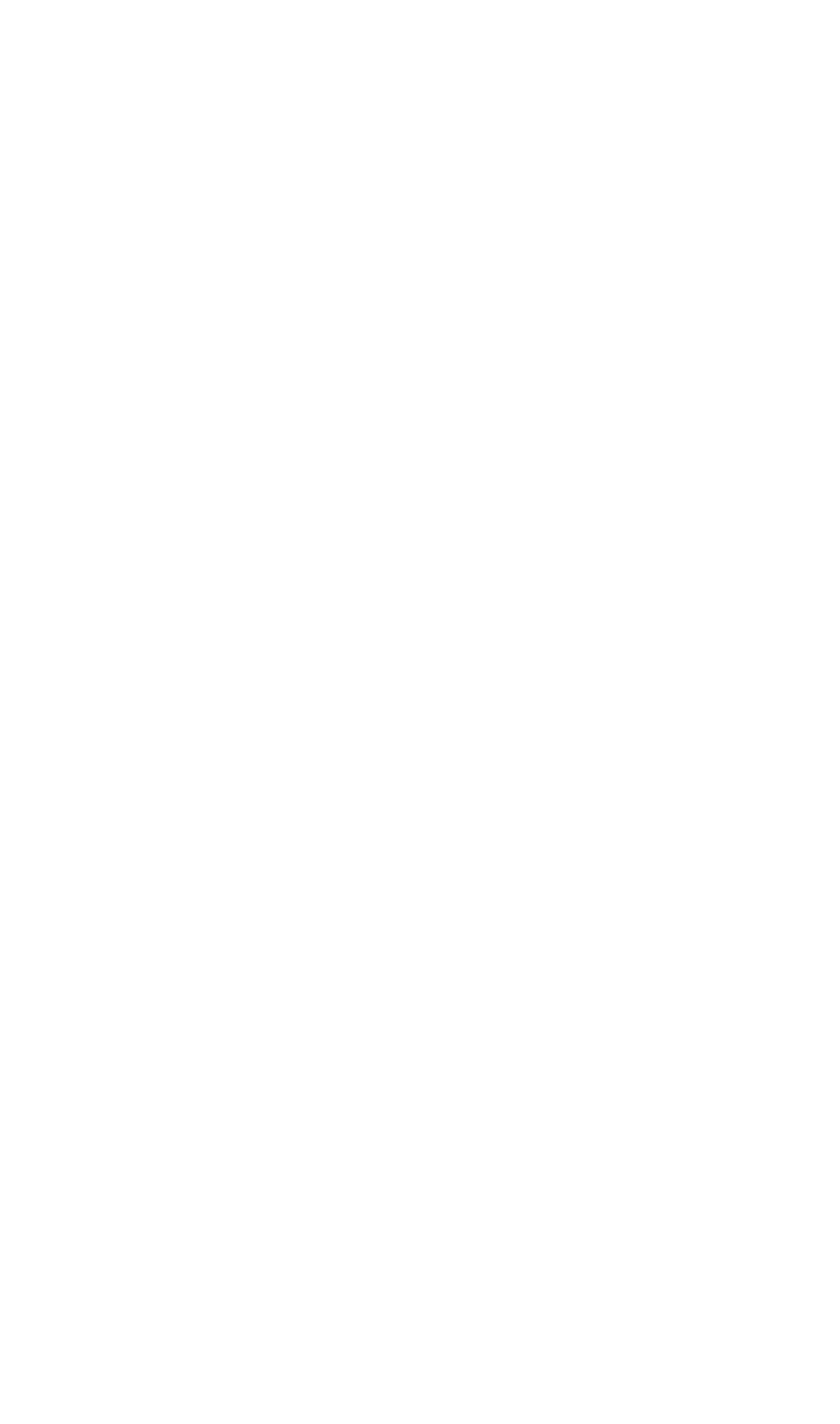Show the bounding box coordinates for the HTML element described as: "2006".

[0.316, 0.418, 0.398, 0.443]